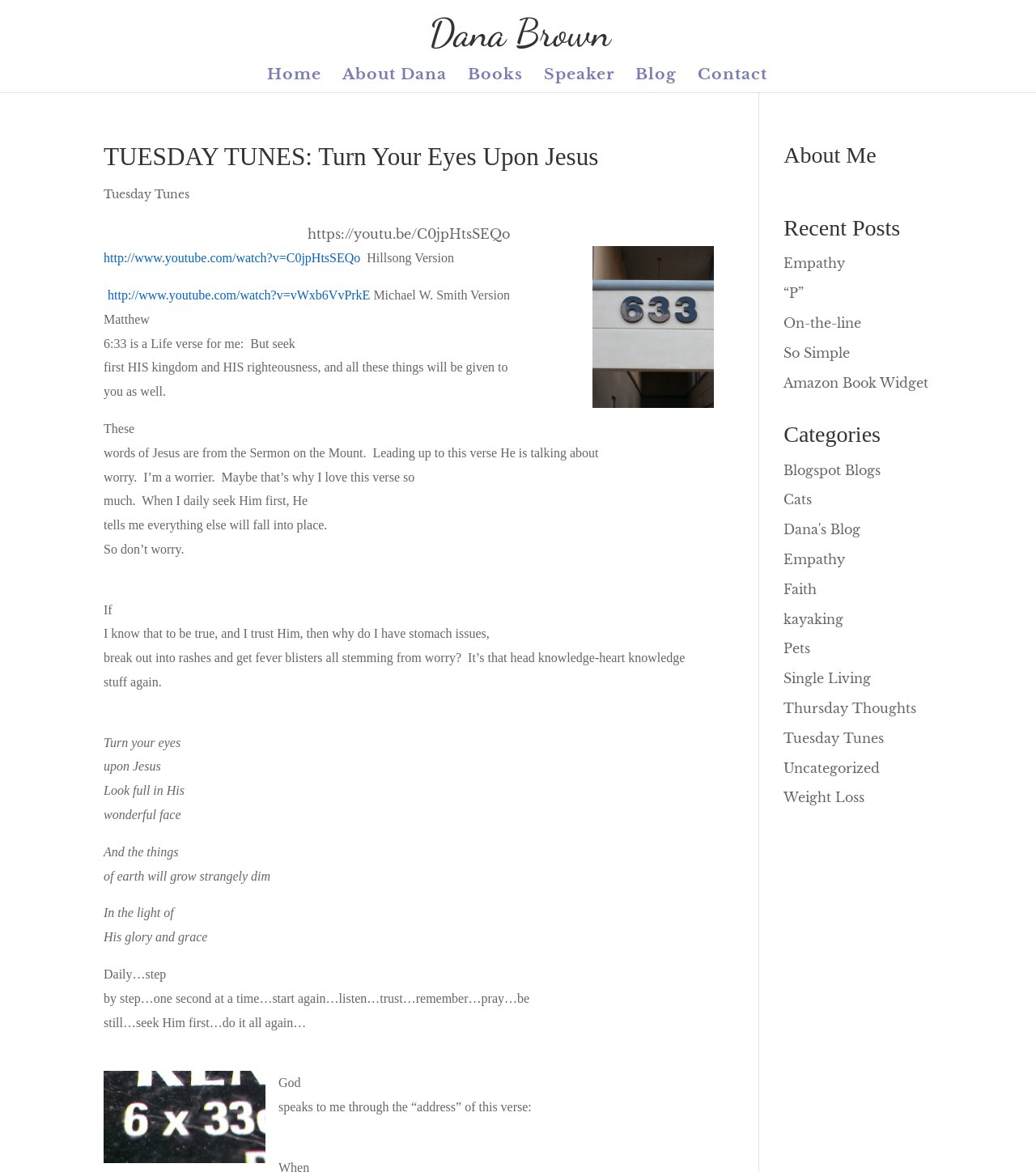Using the details from the image, please elaborate on the following question: What is the title of the blog post?

The title of the blog post can be found in a heading element, which is 'TUESDAY TUNES: Turn Your Eyes Upon Jesus'. This element is located below the navigation menu and above the blog post content.